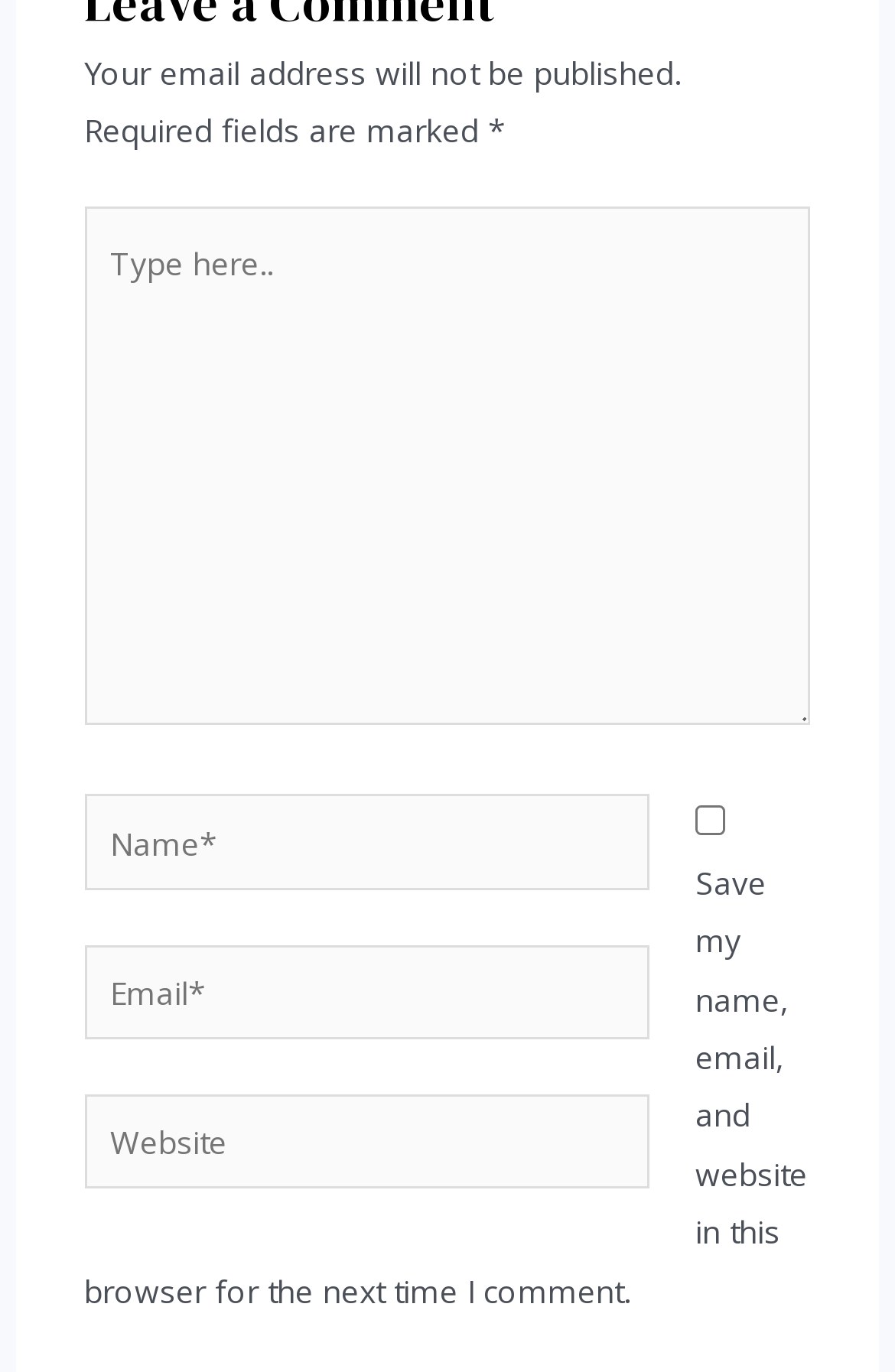What is the default state of the checkbox?
Could you answer the question in a detailed manner, providing as much information as possible?

The checkbox 'Save my name, email, and website in this browser for the next time I comment.' is initially unchecked, meaning that the user must manually check it if they want to save their information.